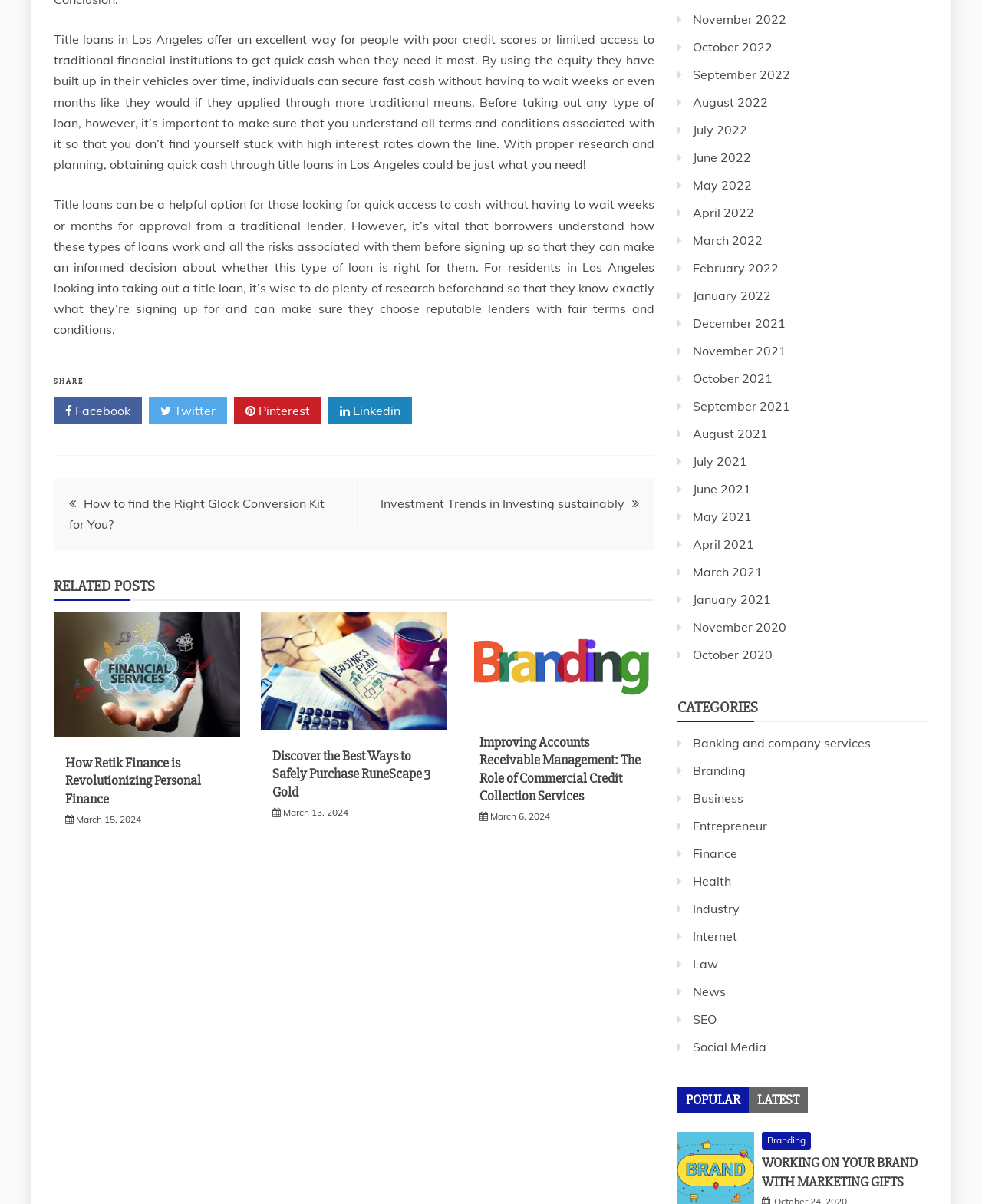What is the category of the post 'How Retik Finance is Revolutionizing Personal Finance'?
Refer to the image and offer an in-depth and detailed answer to the question.

The post 'How Retik Finance is Revolutionizing Personal Finance' is categorized under 'Finance' as it is listed under the 'RELATED POSTS' section and the category 'Finance' is mentioned in the 'CATEGORIES' section.